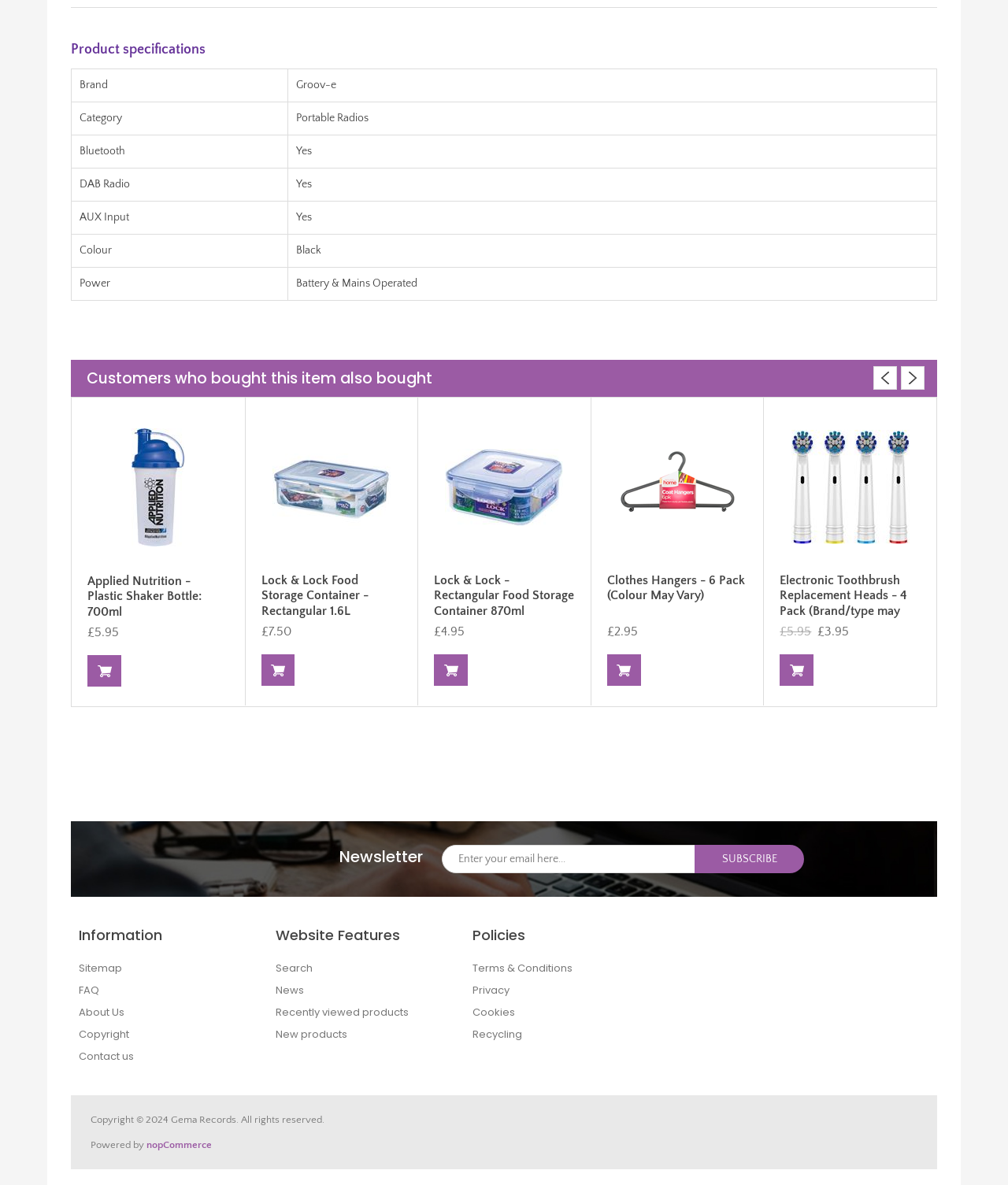Identify the bounding box coordinates for the element that needs to be clicked to fulfill this instruction: "Search for products". Provide the coordinates in the format of four float numbers between 0 and 1: [left, top, right, bottom].

[0.273, 0.811, 0.31, 0.823]